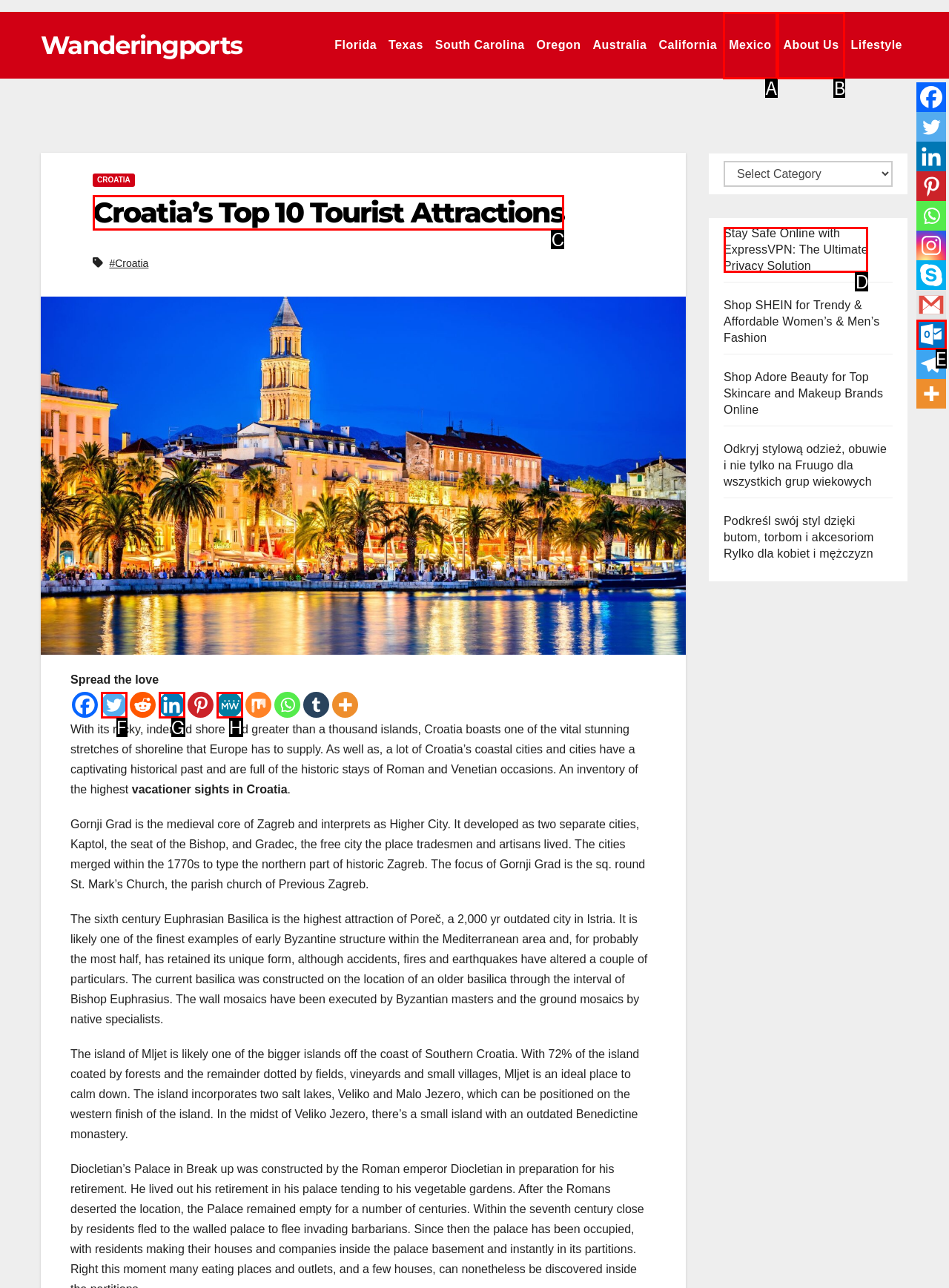Identify the option that corresponds to: aria-label="MeWe" title="MeWe"
Respond with the corresponding letter from the choices provided.

H